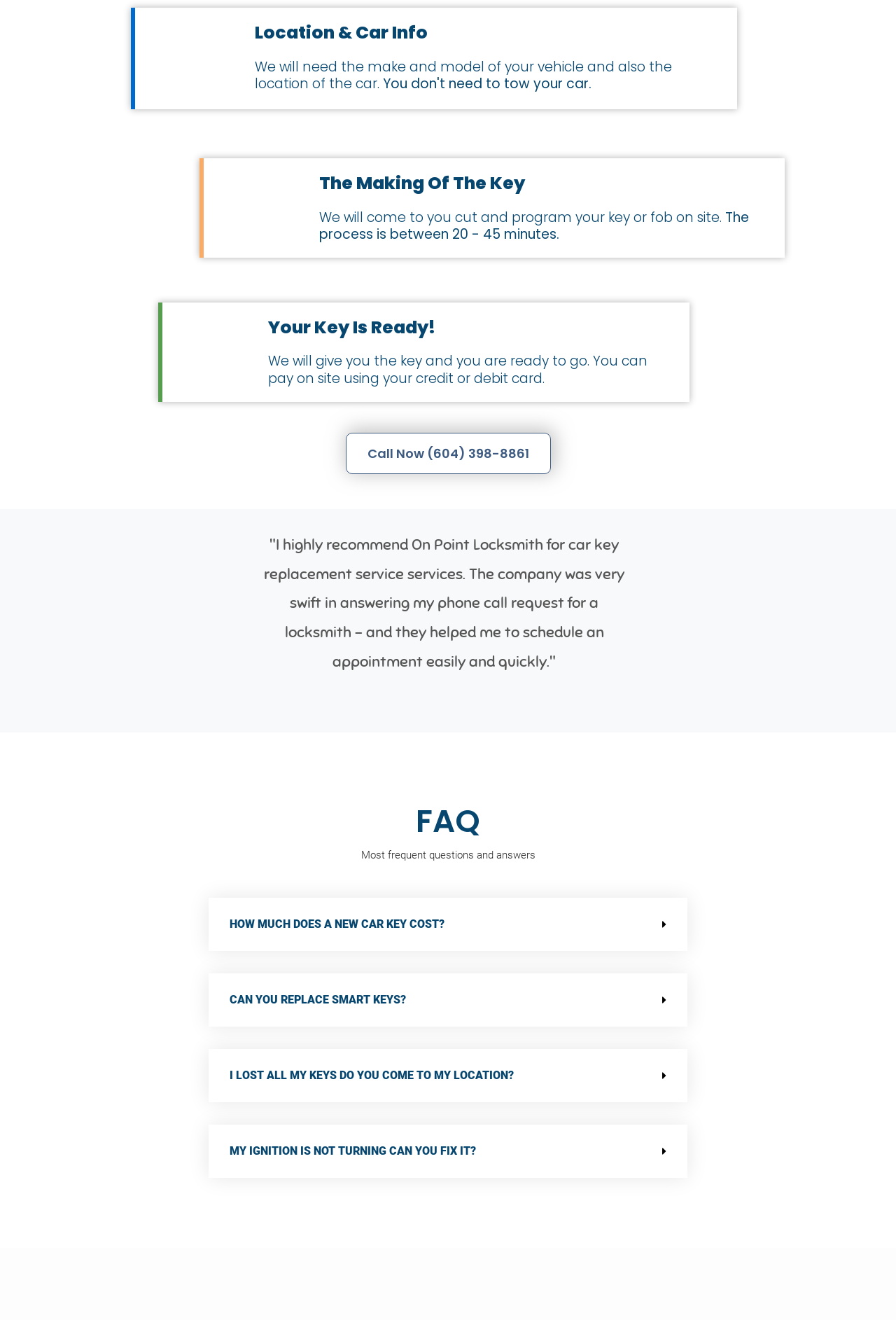Can the locksmith come to my location?
Please look at the screenshot and answer in one word or a short phrase.

Yes